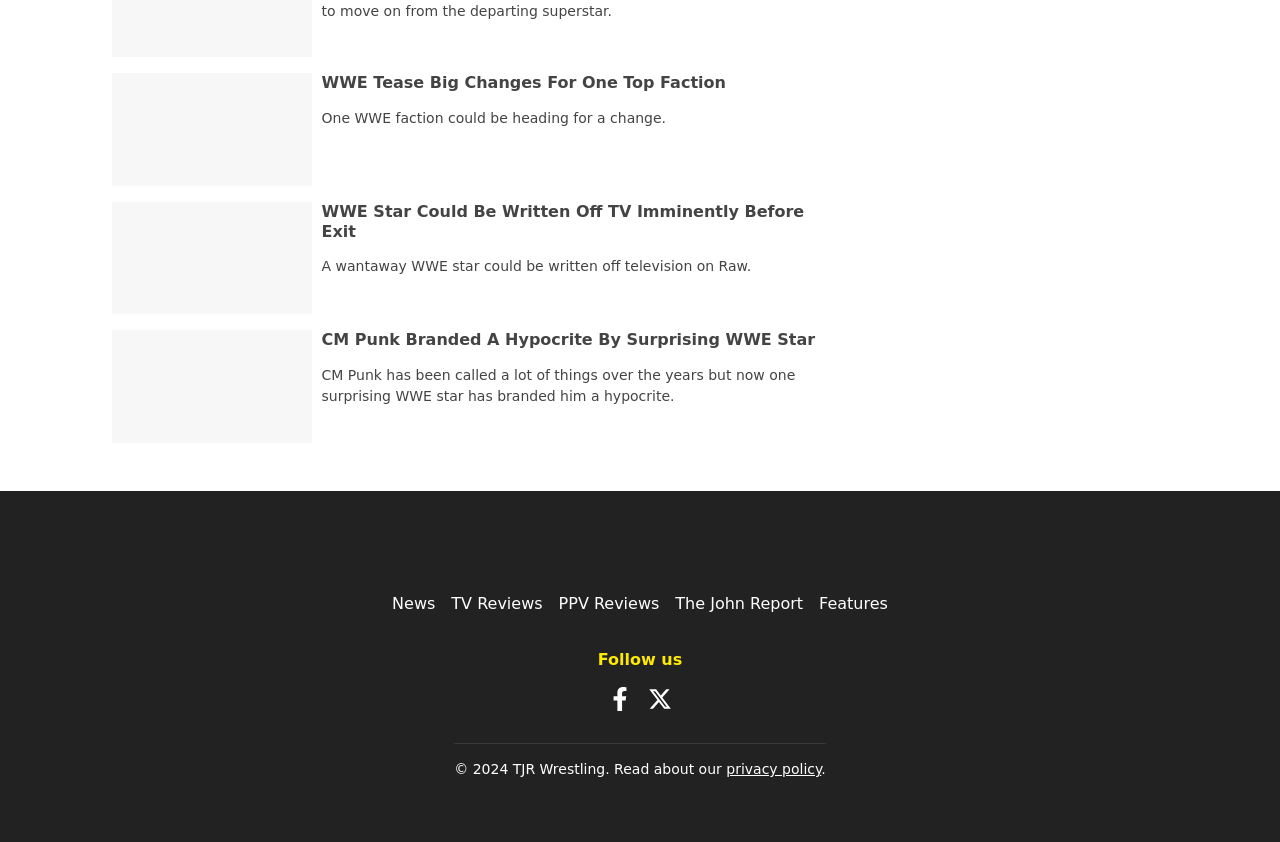Determine the bounding box coordinates of the UI element described by: "The John Report".

[0.528, 0.706, 0.627, 0.728]